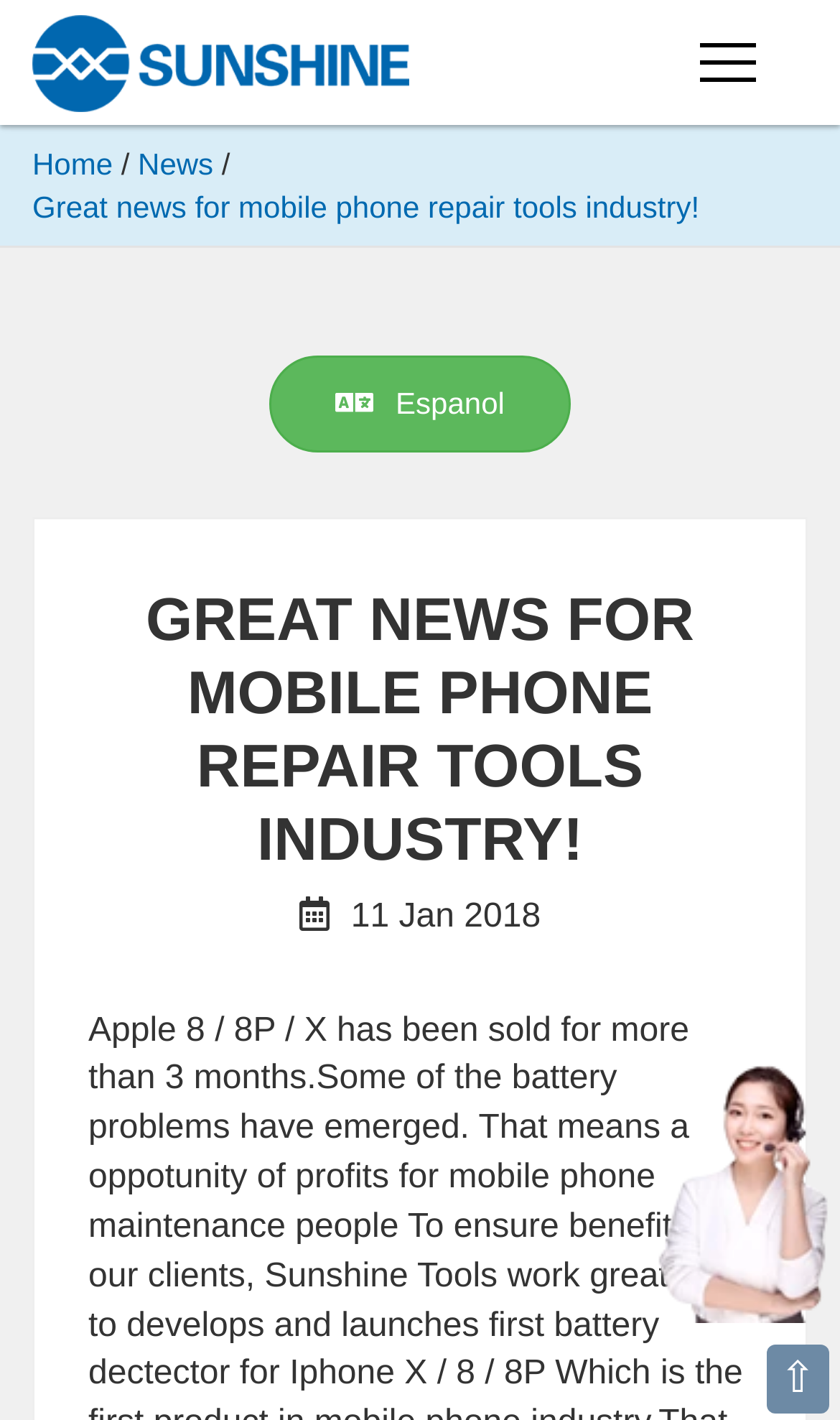Pinpoint the bounding box coordinates of the clickable element needed to complete the instruction: "View NEWS". The coordinates should be provided as four float numbers between 0 and 1: [left, top, right, bottom].

[0.038, 0.379, 0.962, 0.464]